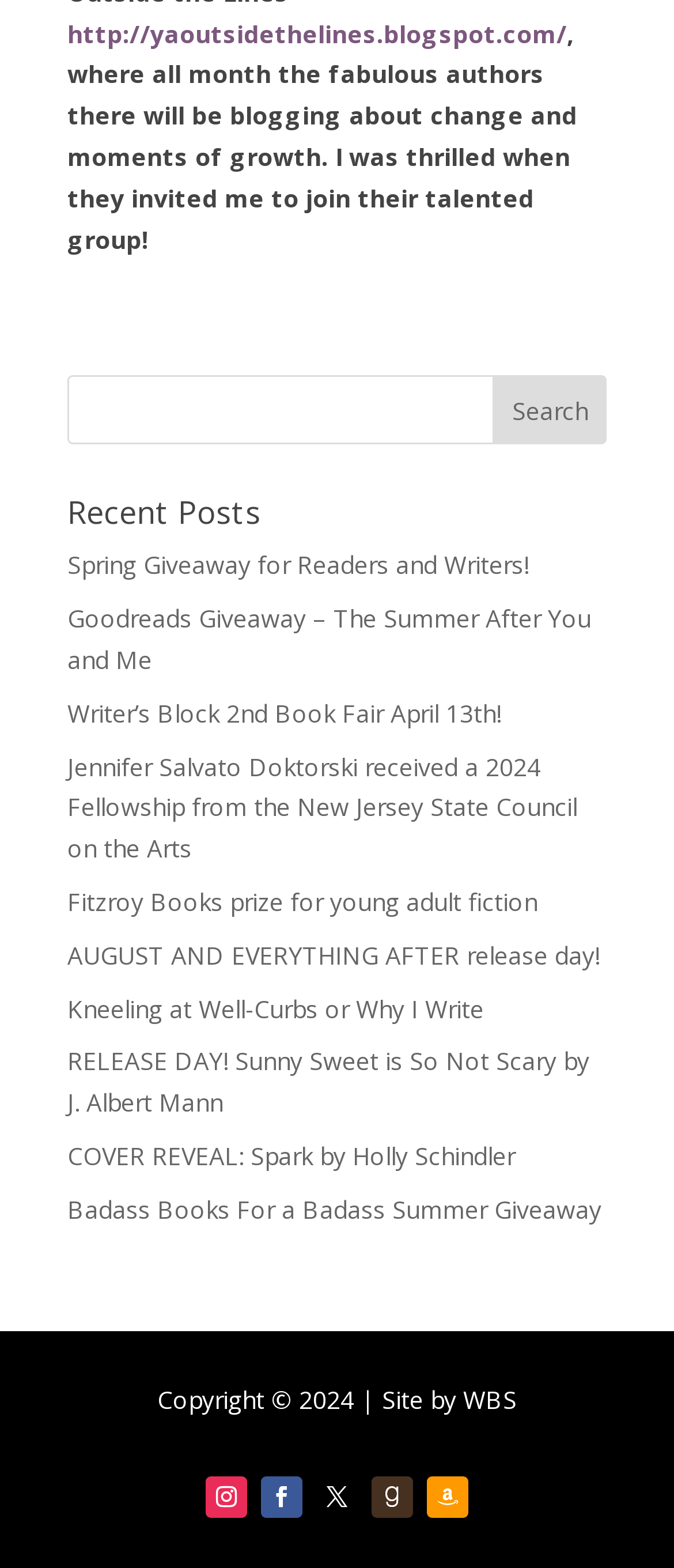What is the copyright year of the website?
Please utilize the information in the image to give a detailed response to the question.

The webpage has a footer section that displays the copyright information, which includes the year 2024. This suggests that the website was created or updated in 2024.